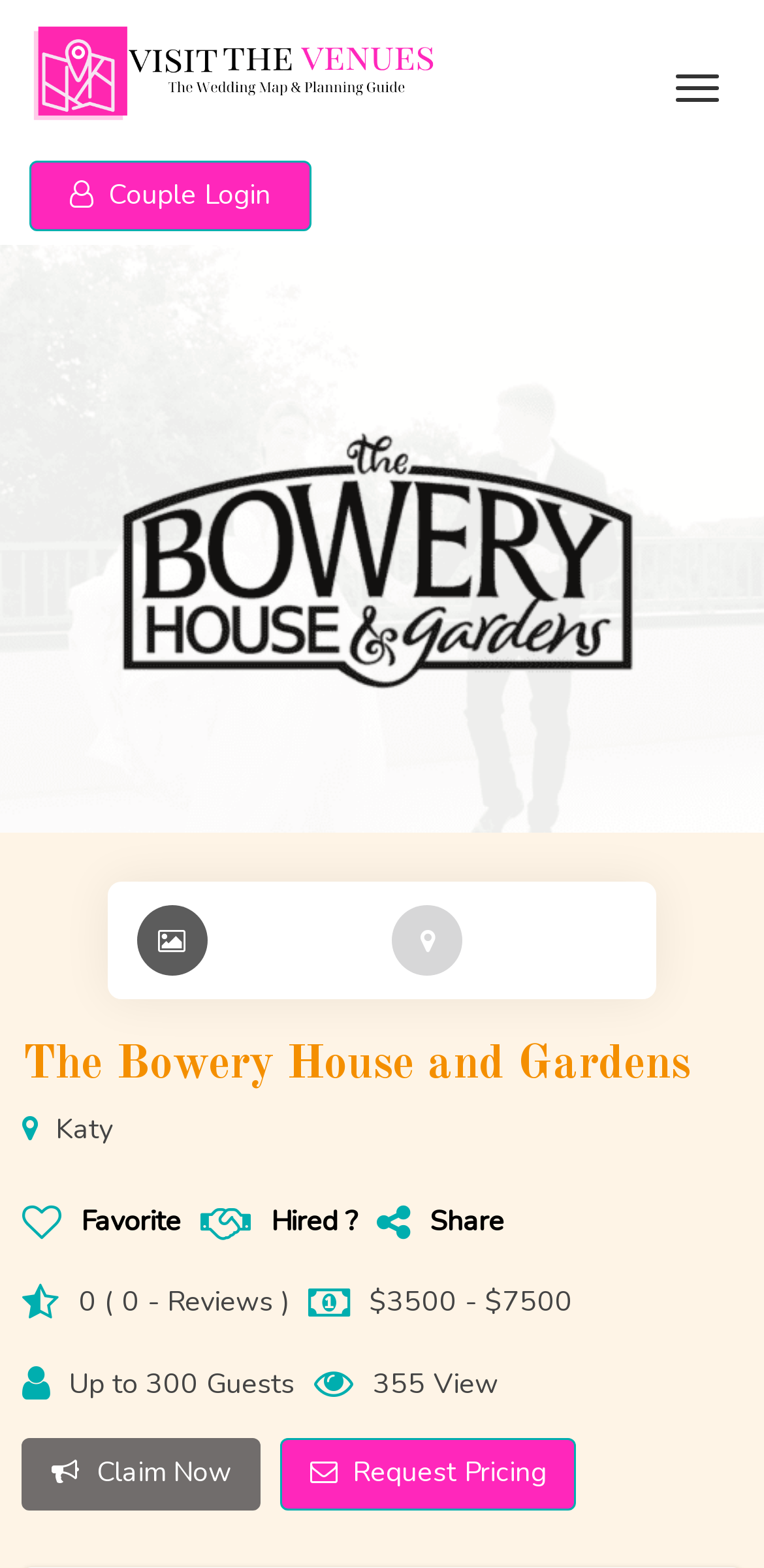Find the bounding box of the UI element described as: "parent_node: Couple Login aria-label="Toggle navigation"". The bounding box coordinates should be given as four float values between 0 and 1, i.e., [left, top, right, bottom].

[0.852, 0.041, 0.962, 0.071]